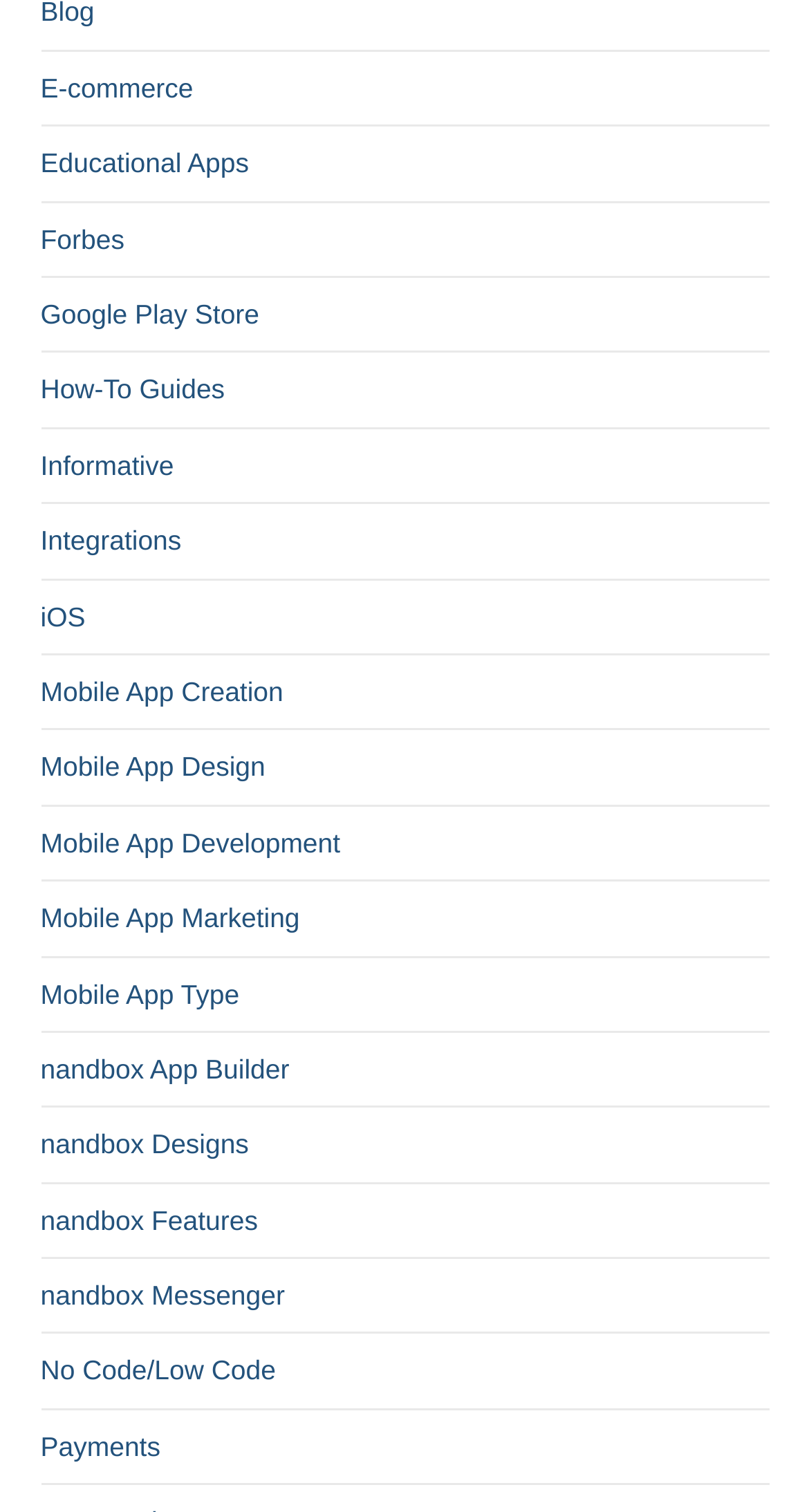Please identify the bounding box coordinates for the region that you need to click to follow this instruction: "Explore Integrations".

[0.05, 0.347, 0.224, 0.368]